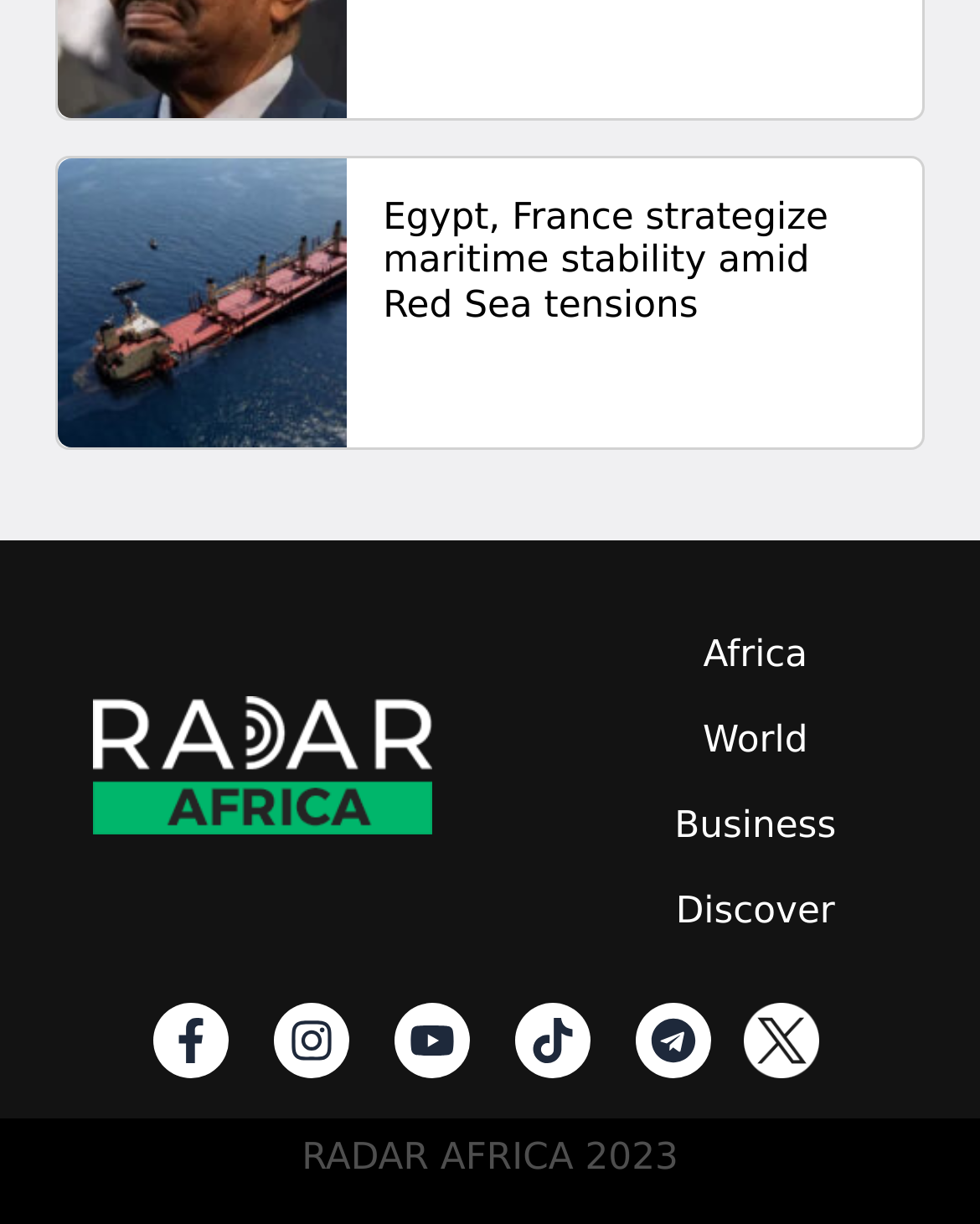Kindly determine the bounding box coordinates for the clickable area to achieve the given instruction: "Watch on Youtube".

[0.402, 0.819, 0.479, 0.88]